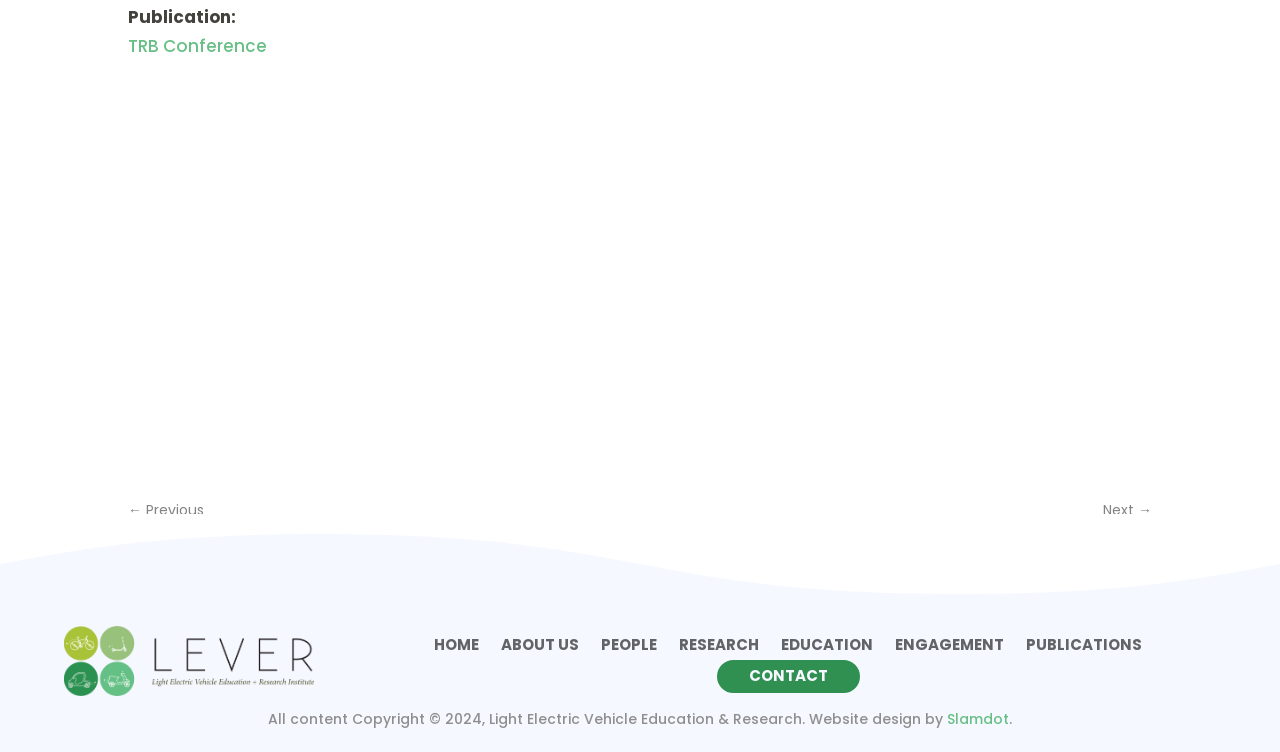Kindly provide the bounding box coordinates of the section you need to click on to fulfill the given instruction: "go to PUBLICATIONS".

[0.802, 0.848, 0.892, 0.877]